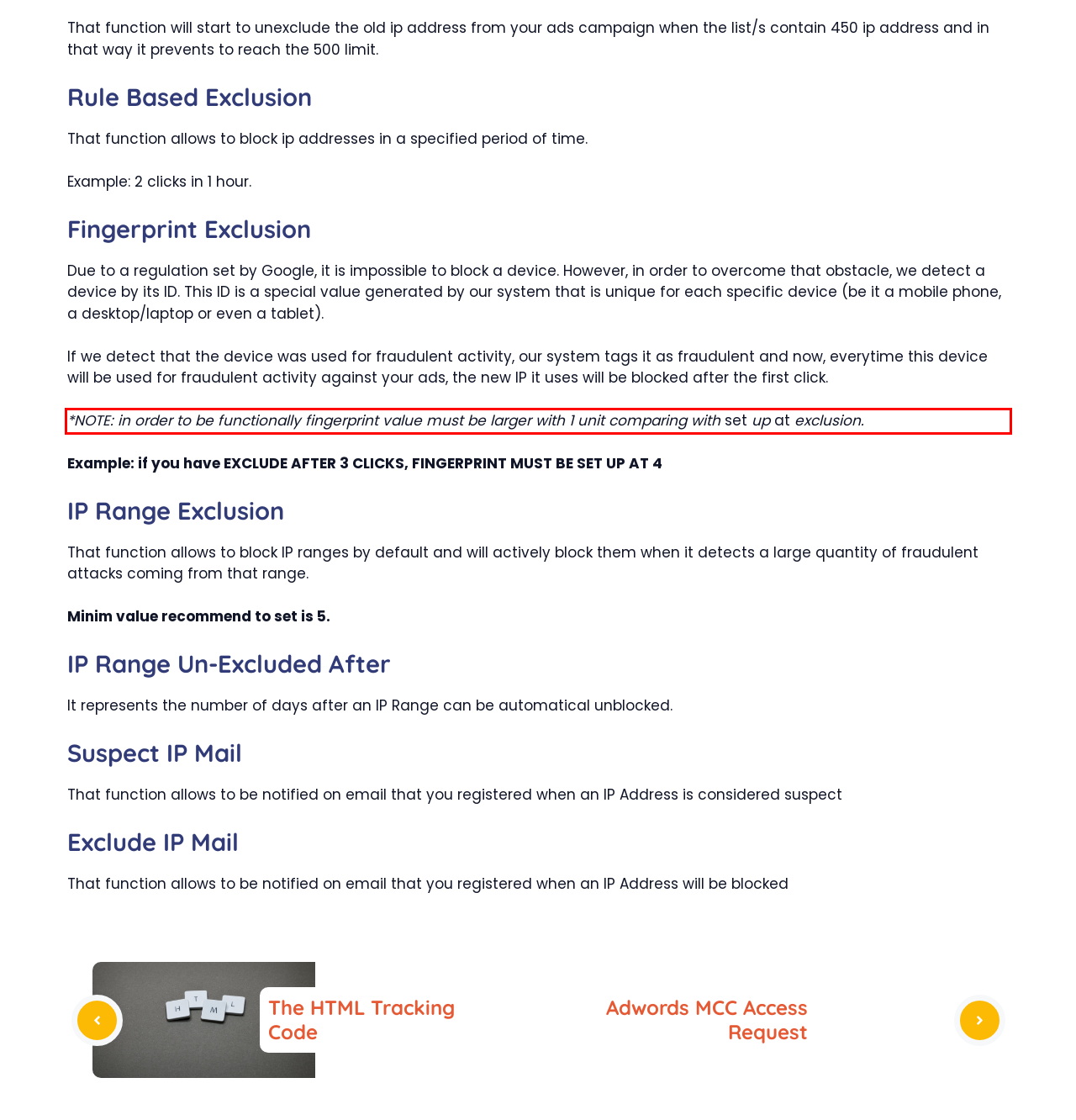You are provided with a screenshot of a webpage featuring a red rectangle bounding box. Extract the text content within this red bounding box using OCR.

*NOTE: in order to be functionally fingerprint value must be larger with 1 unit comparing with set up at exclusion.